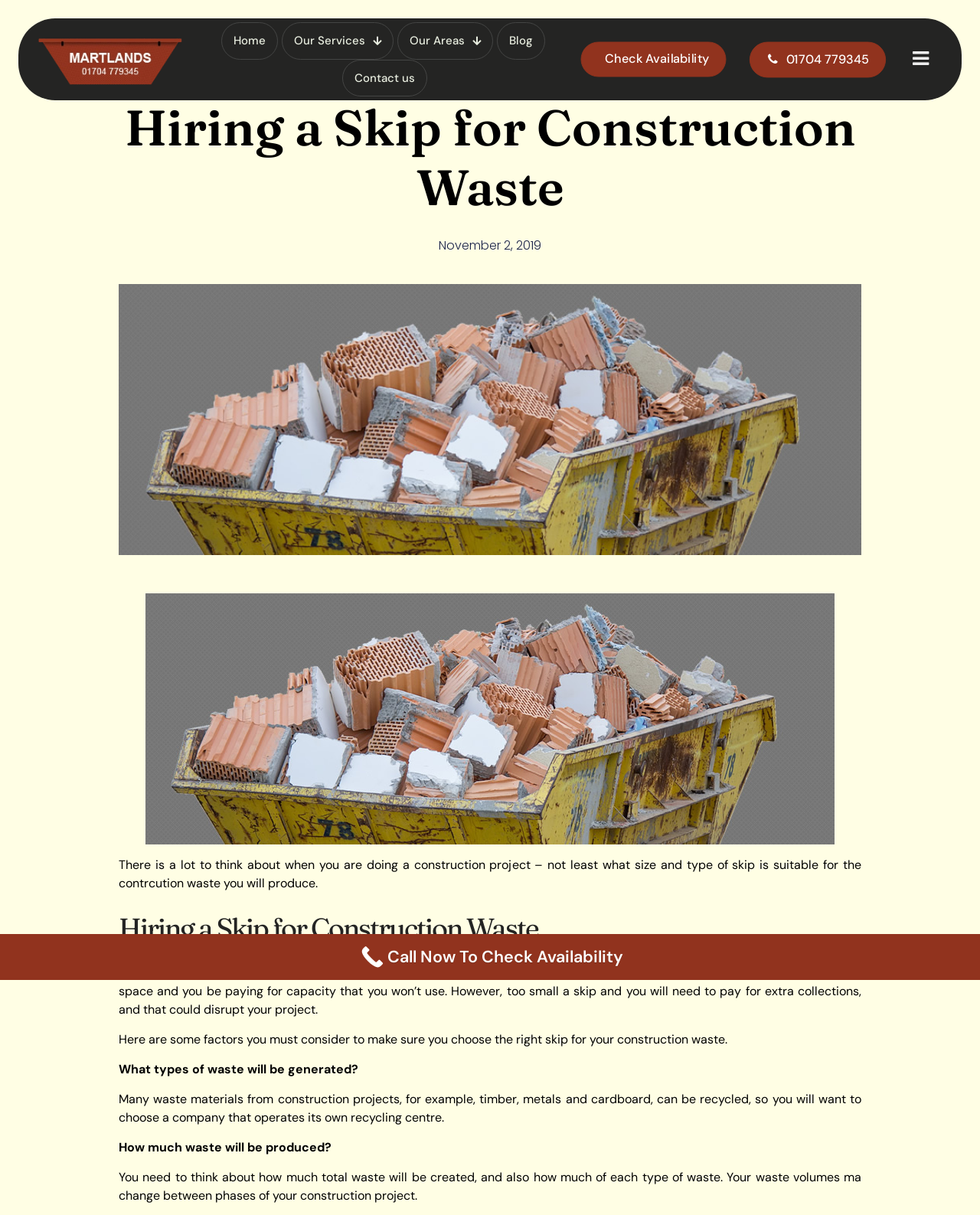Indicate the bounding box coordinates of the element that must be clicked to execute the instruction: "Click on the 'Home' link". The coordinates should be given as four float numbers between 0 and 1, i.e., [left, top, right, bottom].

[0.226, 0.018, 0.283, 0.049]